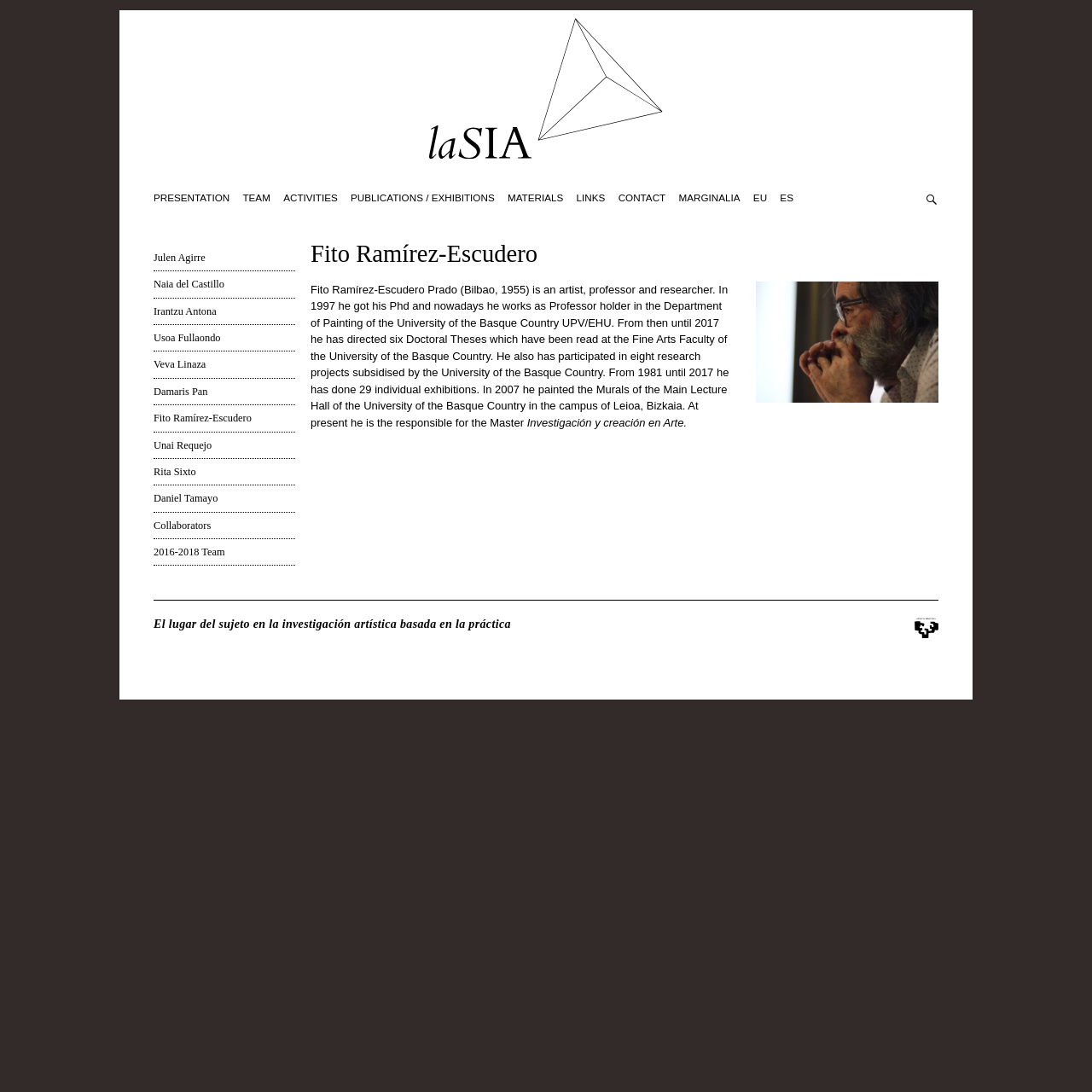Find the bounding box coordinates for the element that must be clicked to complete the instruction: "Go to home page". The coordinates should be four float numbers between 0 and 1, indicated as [left, top, right, bottom].

None